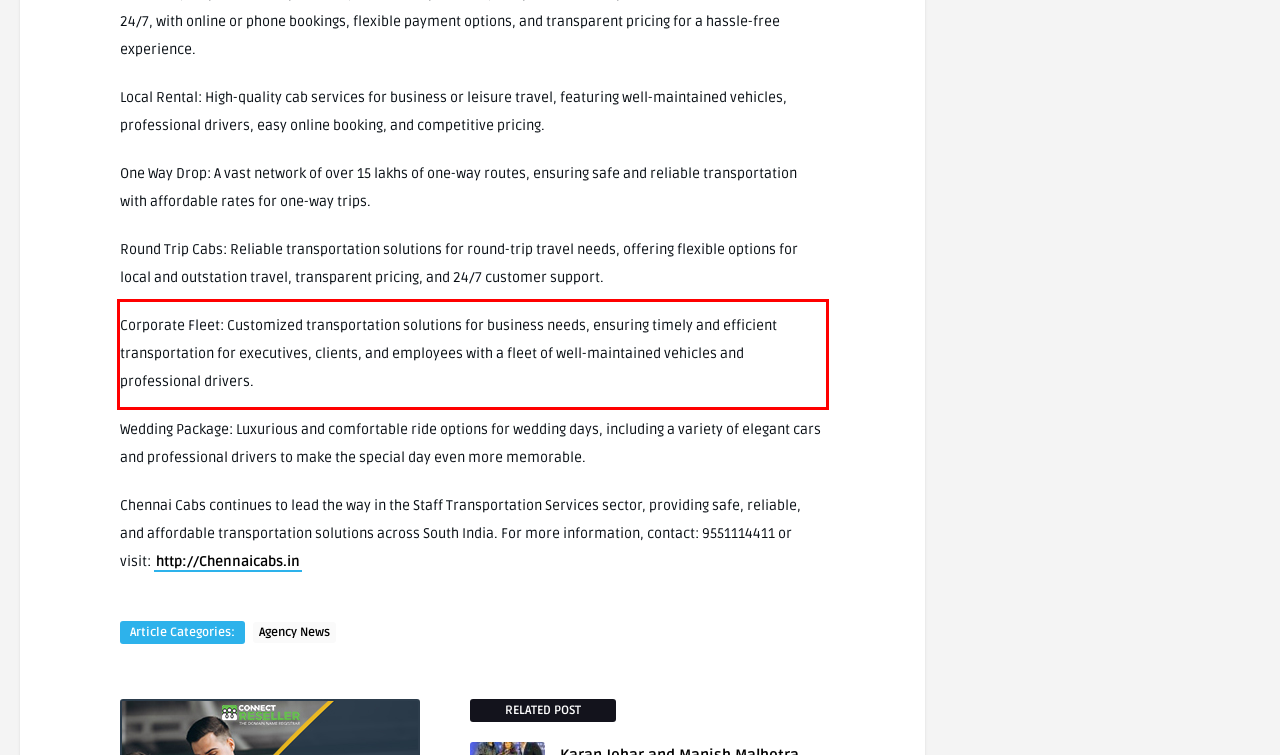Analyze the screenshot of a webpage where a red rectangle is bounding a UI element. Extract and generate the text content within this red bounding box.

Corporate Fleet: Customized transportation solutions for business needs, ensuring timely and efficient transportation for executives, clients, and employees with a fleet of well-maintained vehicles and professional drivers.